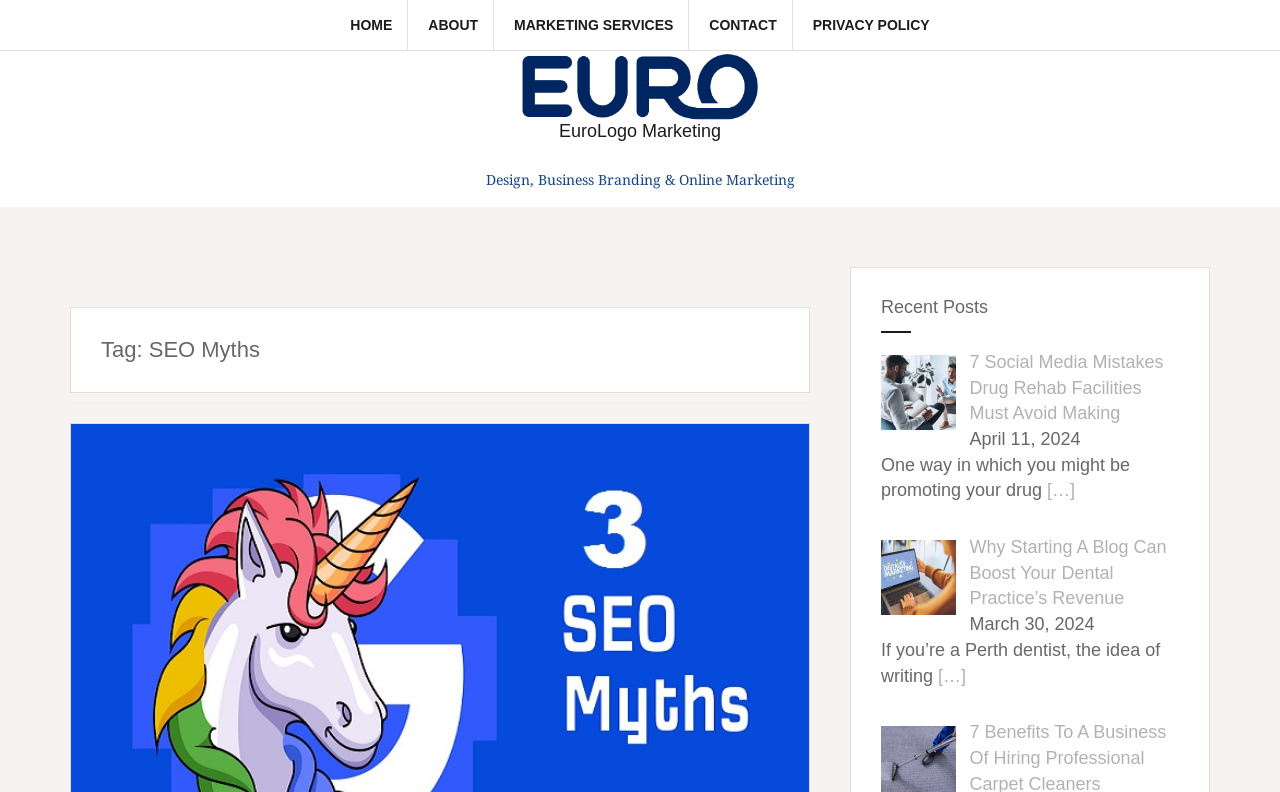Specify the bounding box coordinates of the element's region that should be clicked to achieve the following instruction: "visit EuroLogo Marketing homepage". The bounding box coordinates consist of four float numbers between 0 and 1, in the format [left, top, right, bottom].

[0.407, 0.095, 0.593, 0.12]